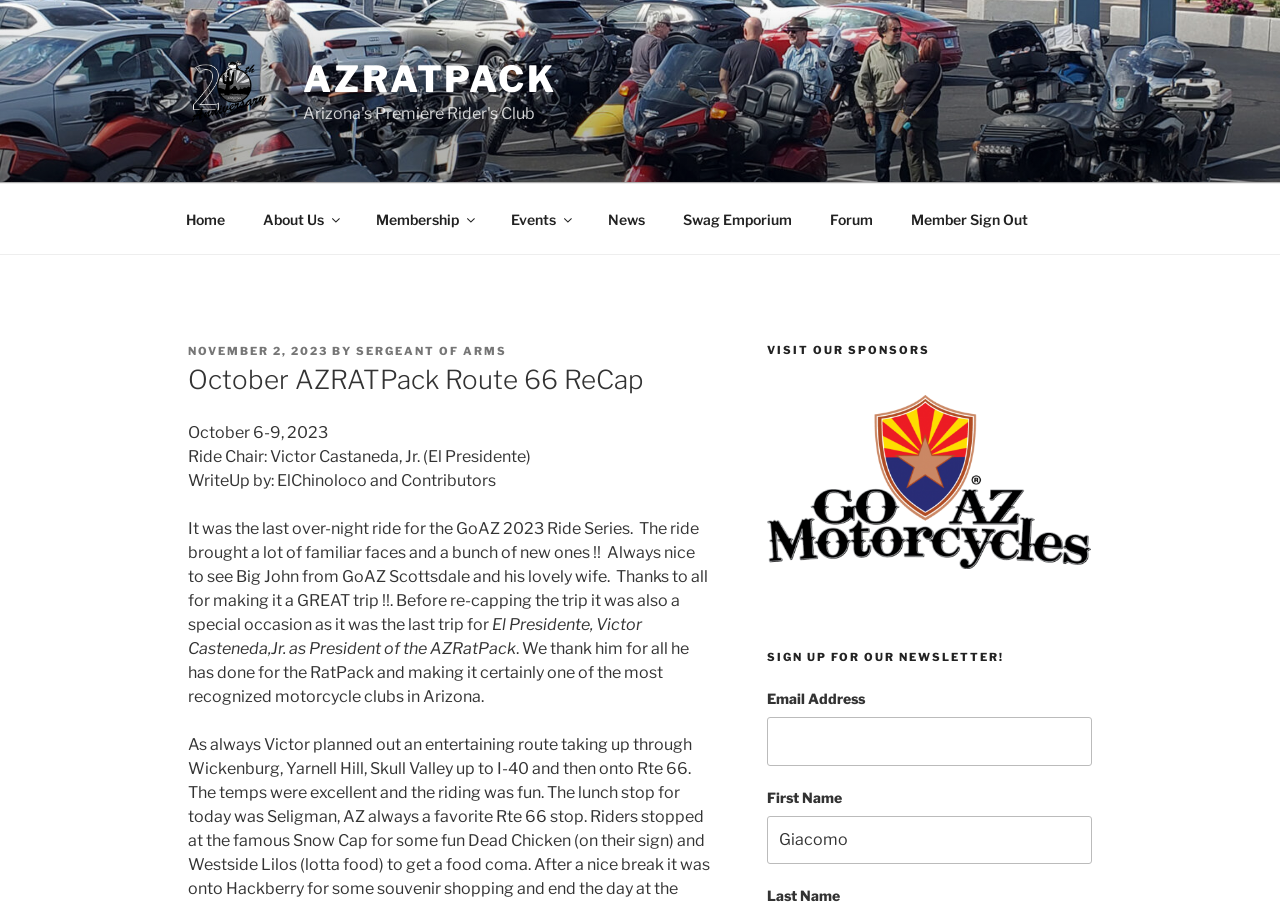Identify the bounding box coordinates of the region that needs to be clicked to carry out this instruction: "Enter email address". Provide these coordinates as four float numbers ranging from 0 to 1, i.e., [left, top, right, bottom].

[0.599, 0.793, 0.853, 0.847]